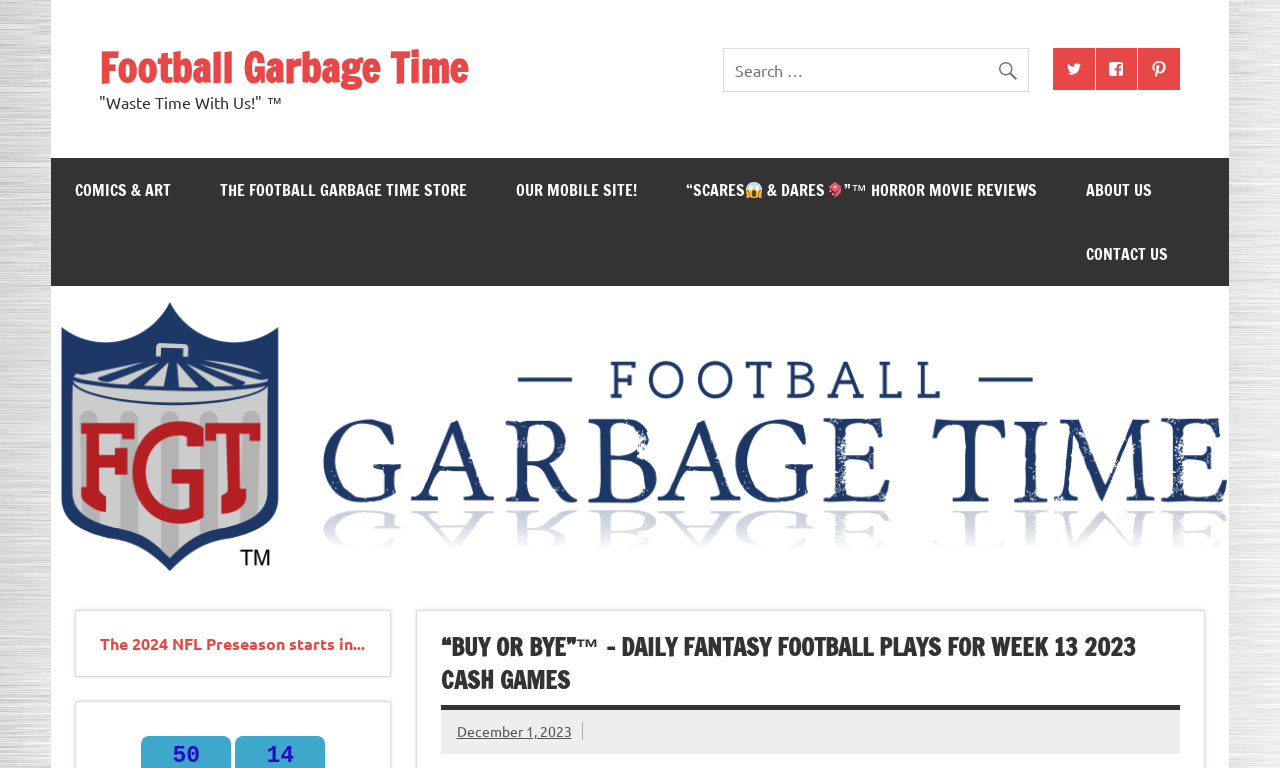Predict the bounding box coordinates of the area that should be clicked to accomplish the following instruction: "Read about us". The bounding box coordinates should consist of four float numbers between 0 and 1, i.e., [left, top, right, bottom].

[0.829, 0.206, 0.918, 0.29]